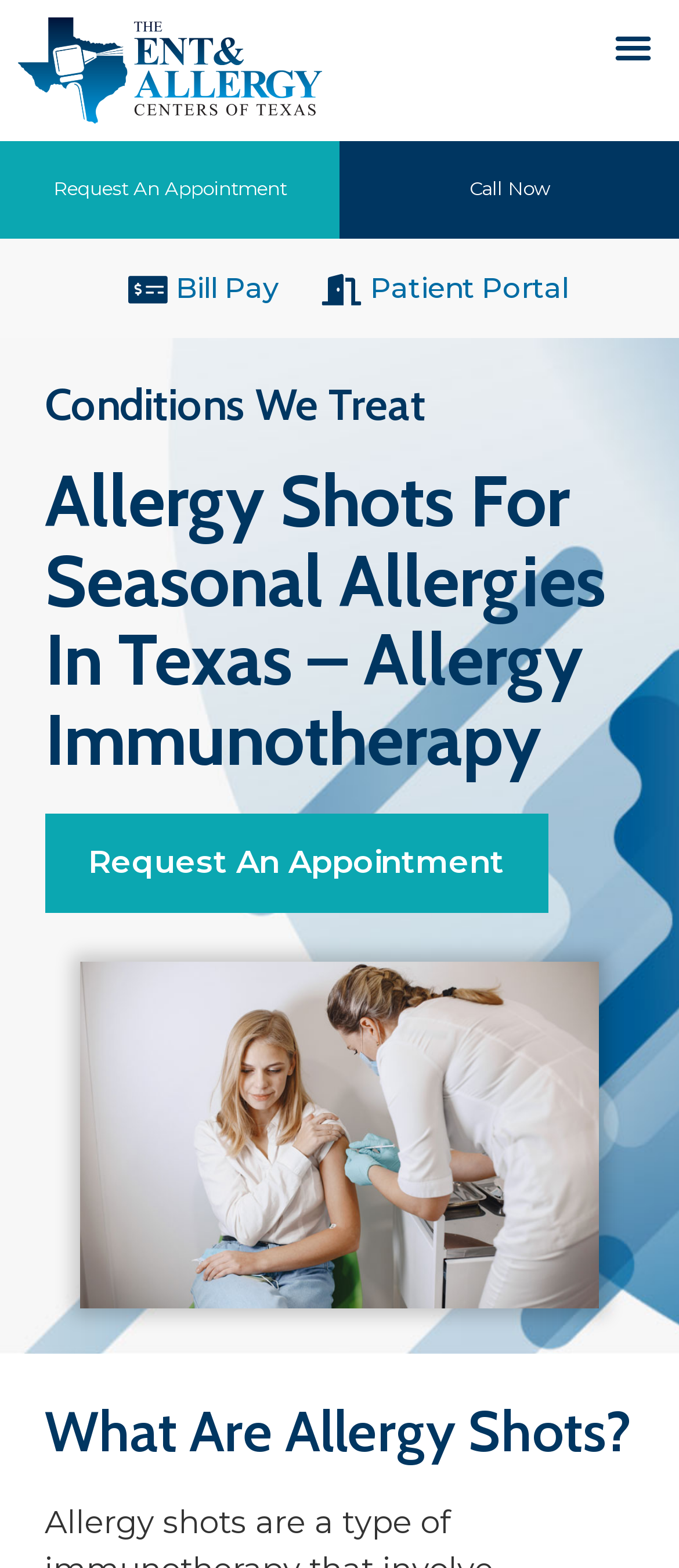What is the clinic's logo?
Refer to the image and provide a thorough answer to the question.

The clinic's logo is 'enttx logo' which is an image element located at the top left corner of the webpage, with a bounding box of [0.026, 0.011, 0.474, 0.079].